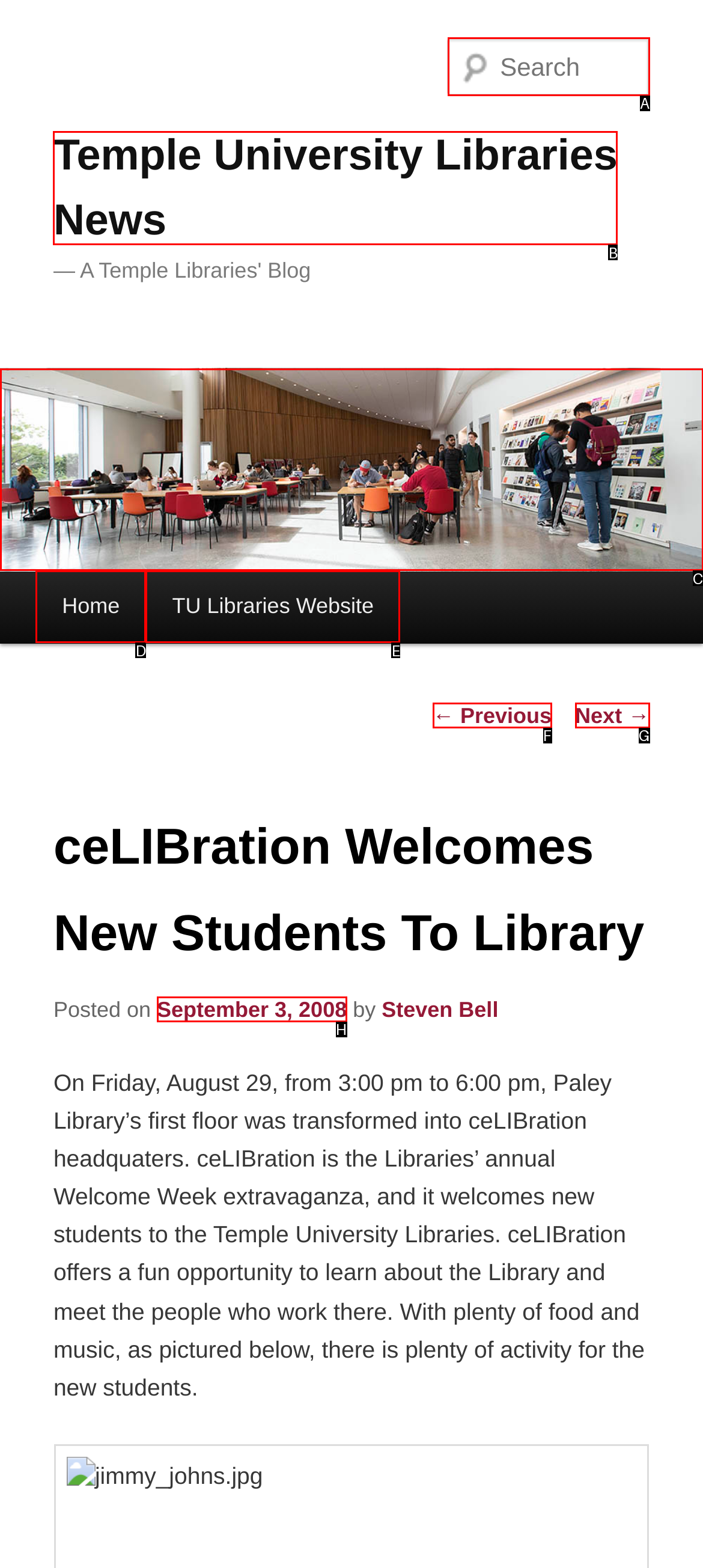Specify the letter of the UI element that should be clicked to achieve the following: Search for something
Provide the corresponding letter from the choices given.

A